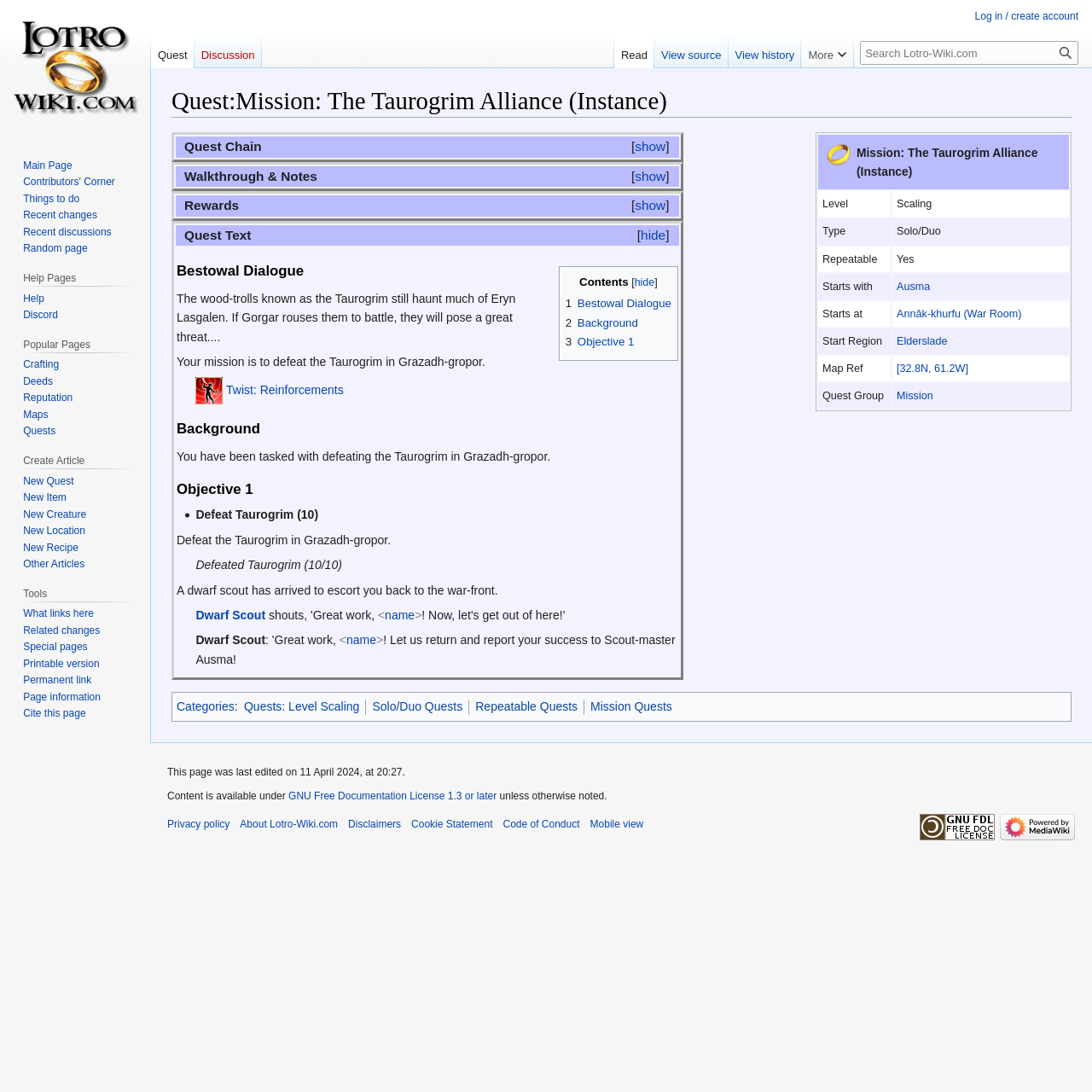What is the name of the mission?
Relying on the image, give a concise answer in one word or a brief phrase.

The Taurogrim Alliance